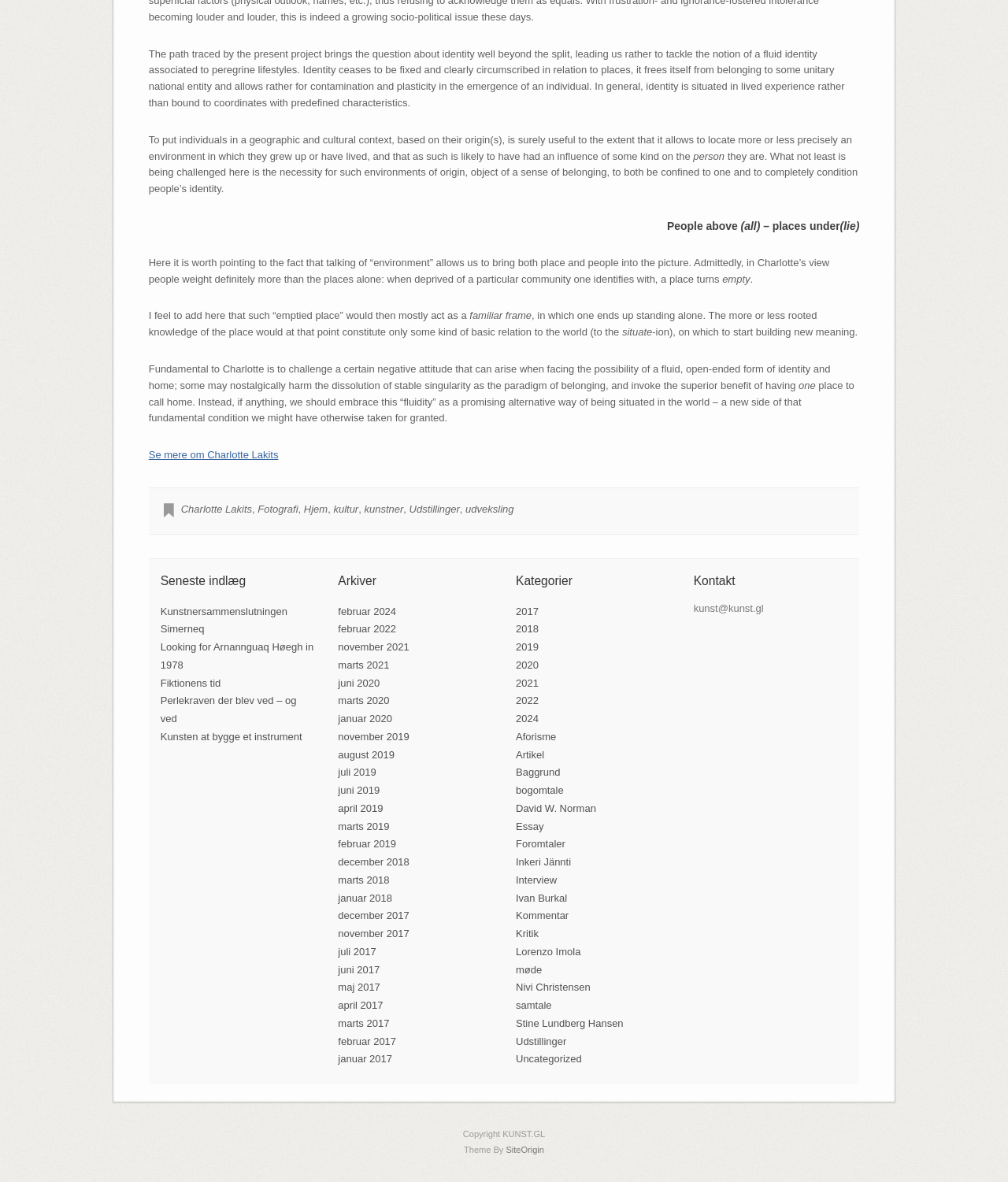Determine the bounding box coordinates of the area to click in order to meet this instruction: "Read more about Charlotte Lakits".

[0.147, 0.38, 0.276, 0.39]